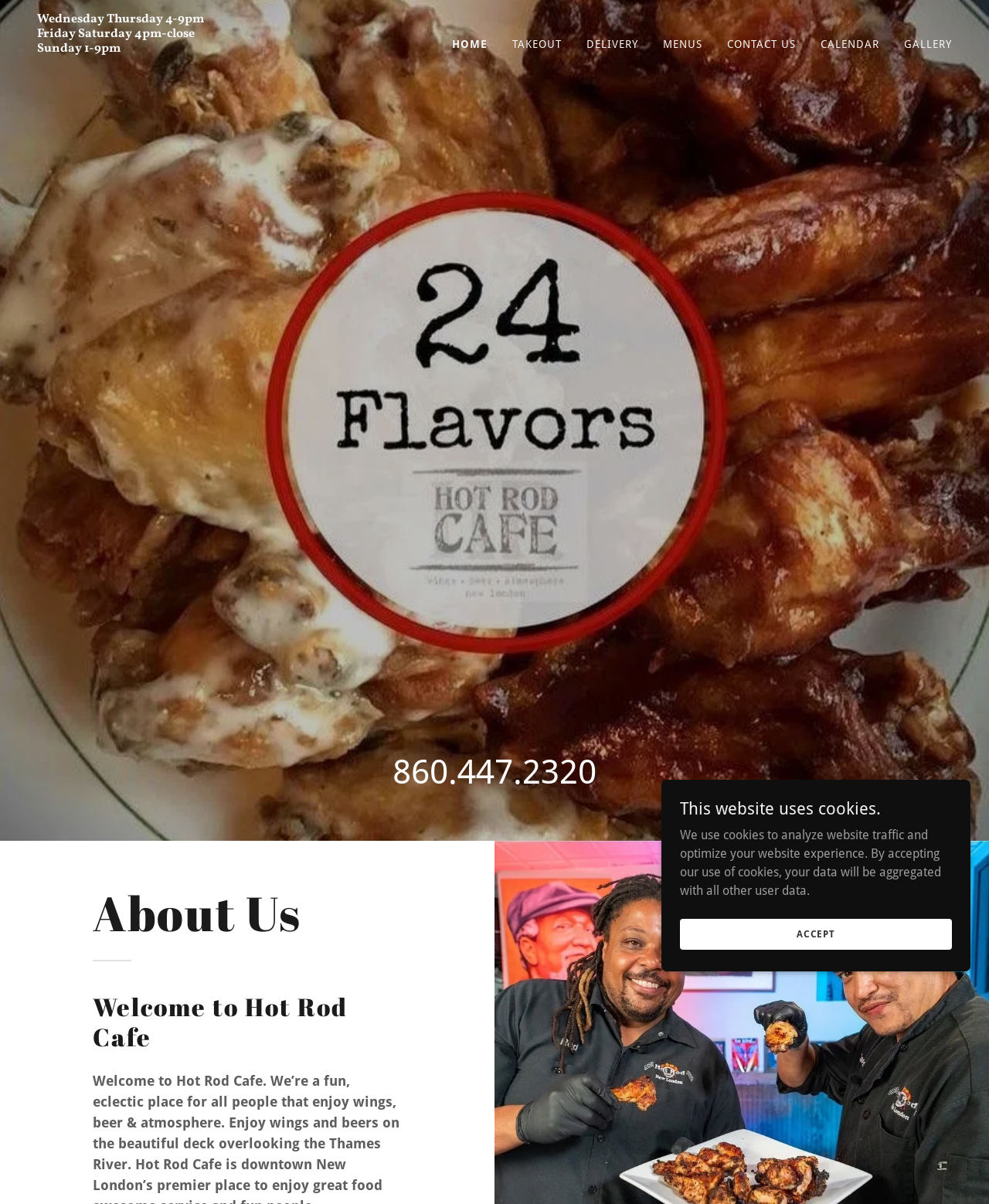Please identify the bounding box coordinates of the element's region that needs to be clicked to fulfill the following instruction: "View the gallery". The bounding box coordinates should consist of four float numbers between 0 and 1, i.e., [left, top, right, bottom].

[0.909, 0.025, 0.967, 0.048]